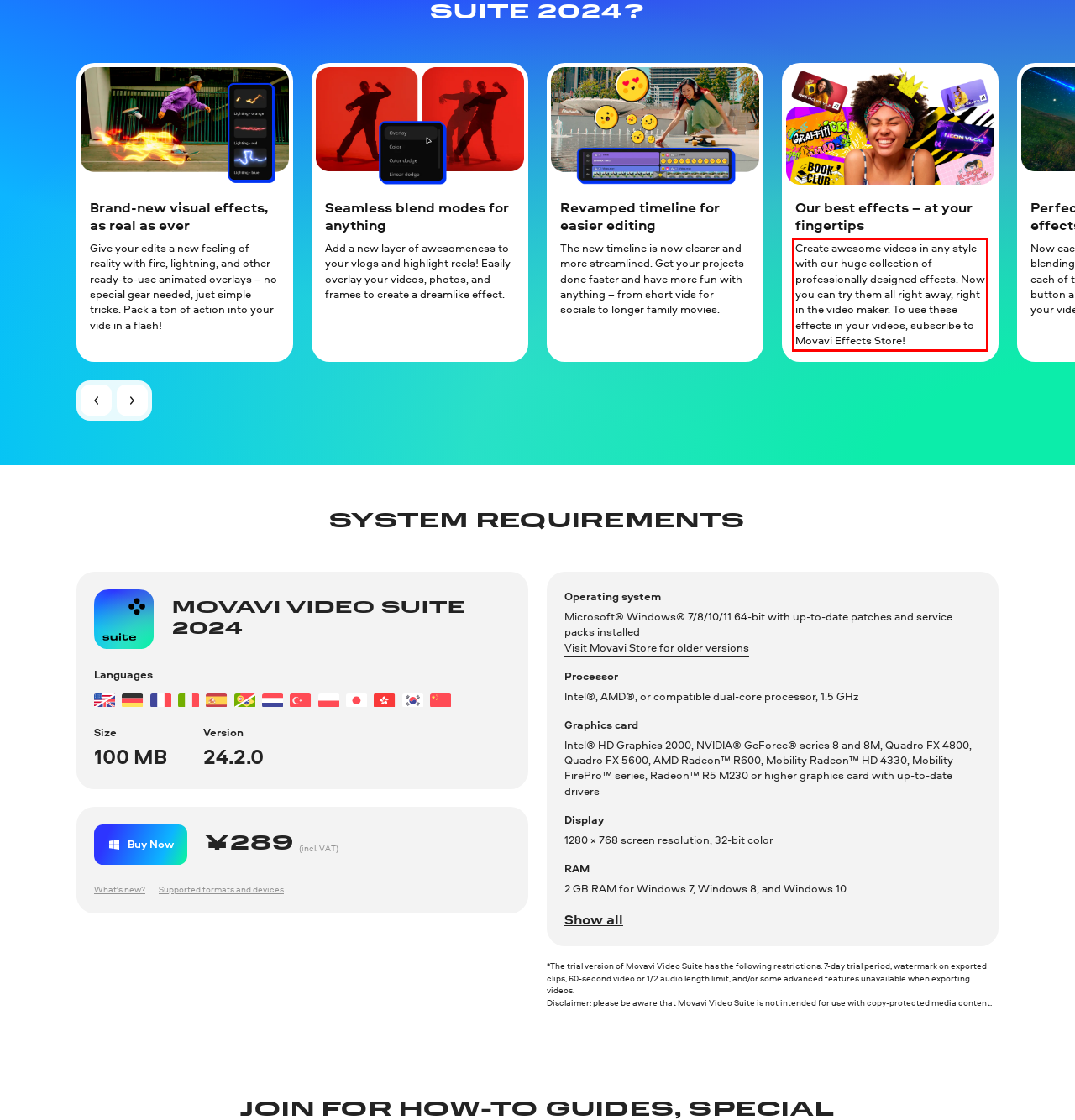In the given screenshot, locate the red bounding box and extract the text content from within it.

Create awesome videos in any style with our huge collection of professionally designed effects. Now you can try them all right away, right in the video maker. To use these effects in your videos, subscribe to Movavi Effects Store!